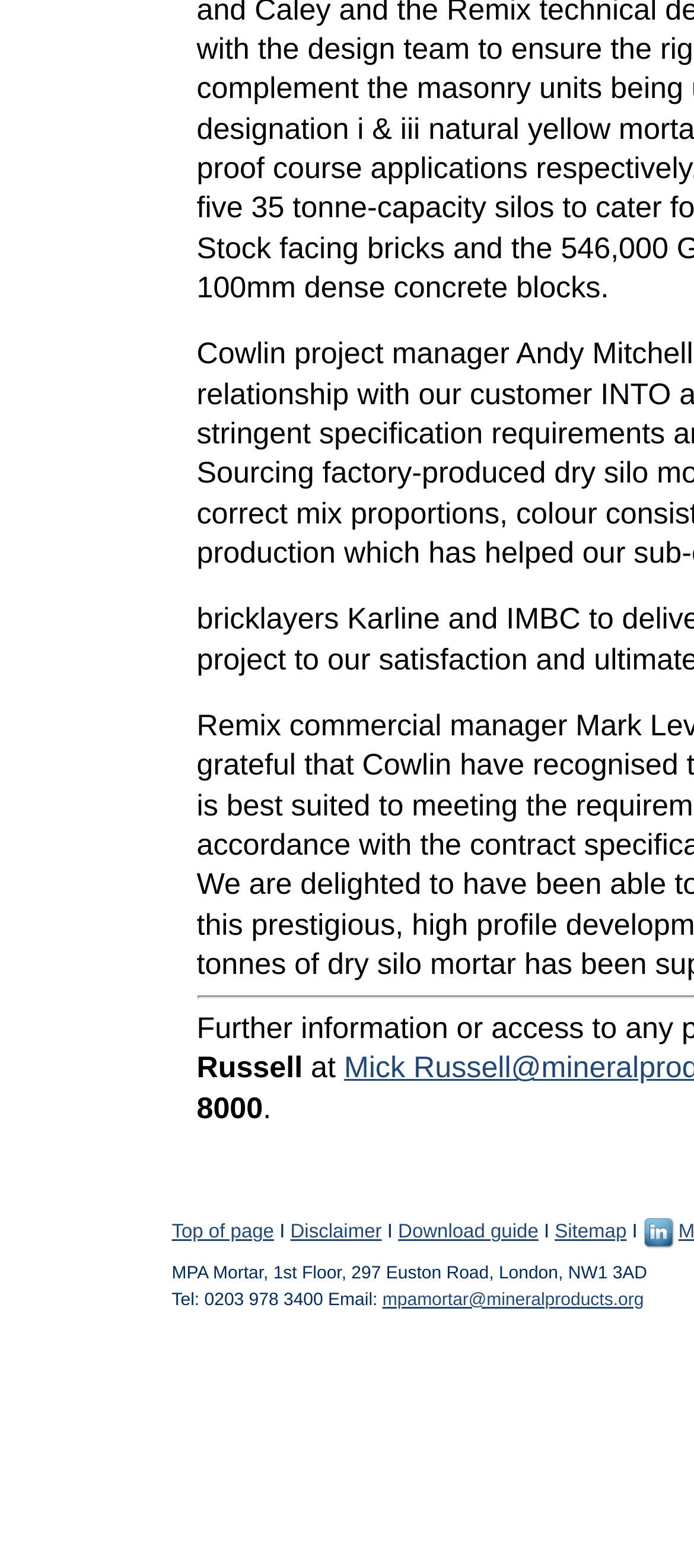Respond to the question below with a single word or phrase:
What is the purpose of the 'Download guide' link?

To download a guide